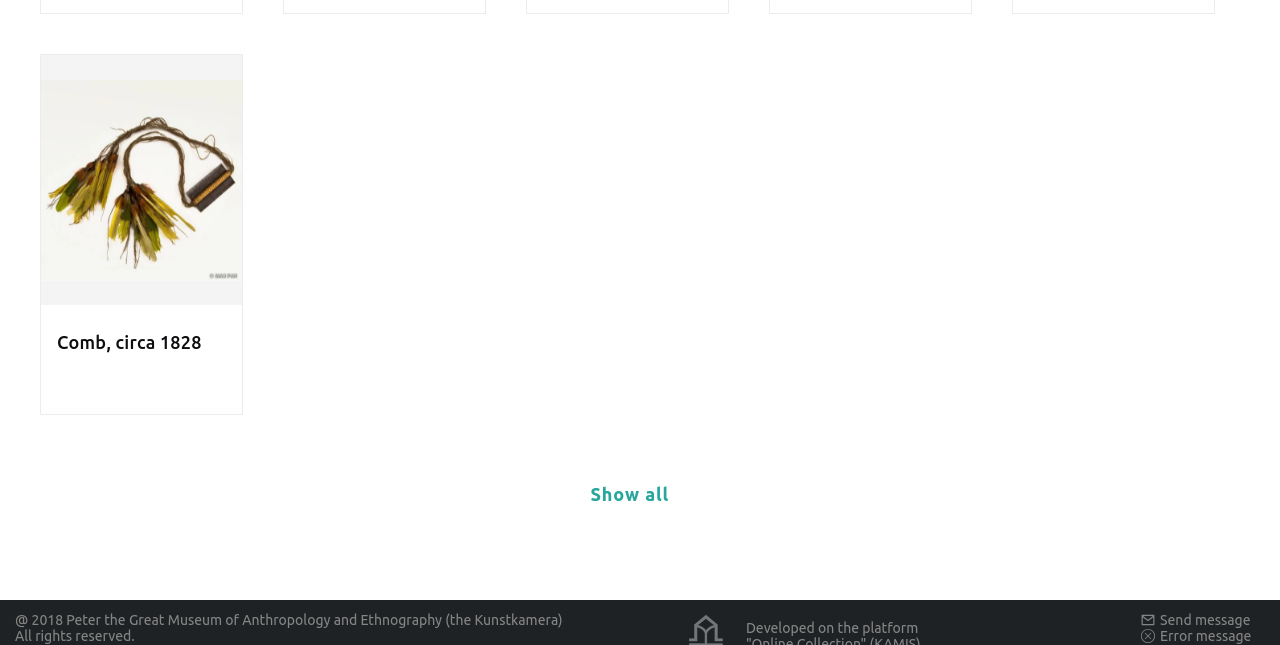Based on the element description: "Close", identify the UI element and provide its bounding box coordinates. Use four float numbers between 0 and 1, [left, top, right, bottom].

[0.238, 0.315, 0.316, 0.361]